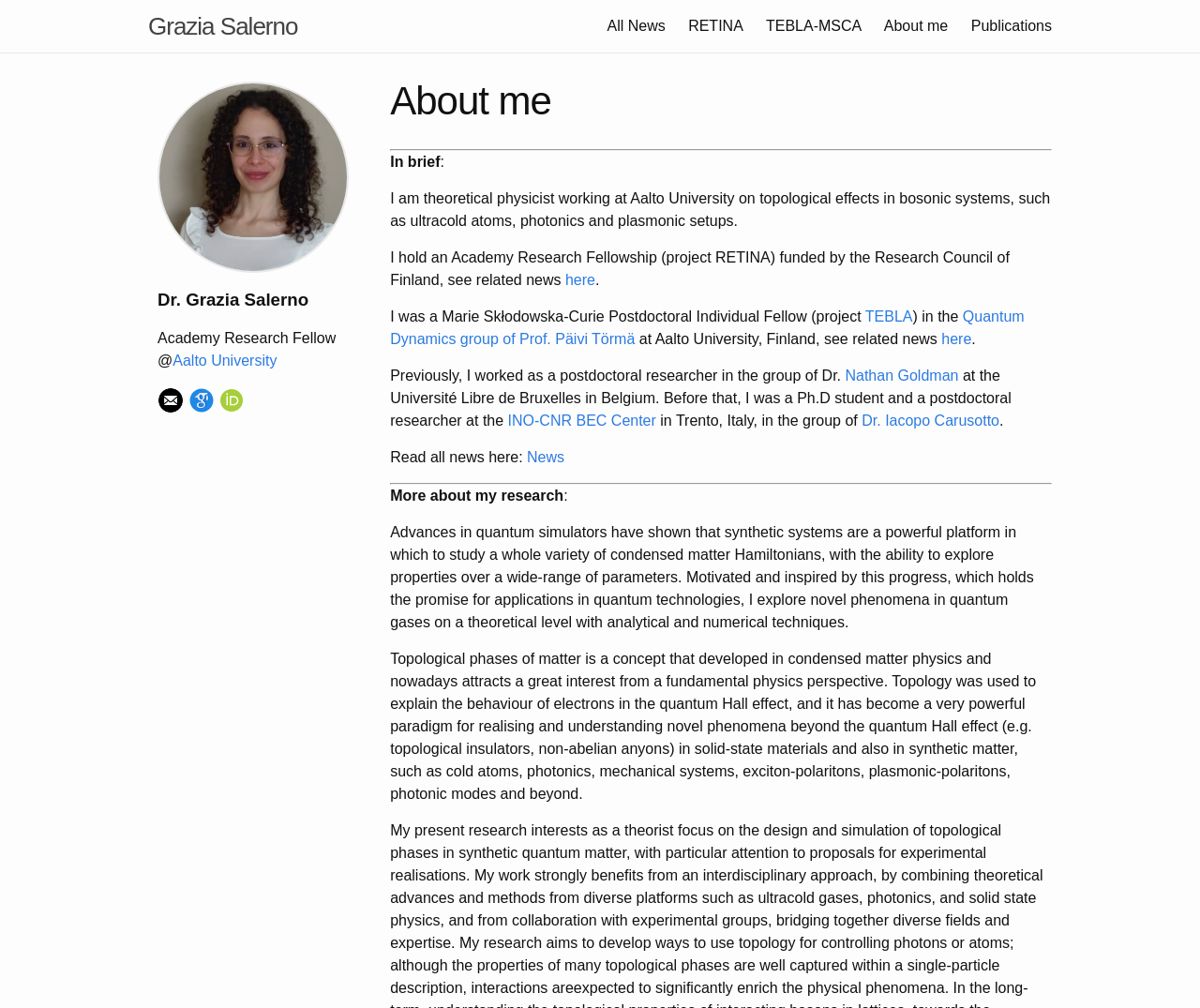Determine the bounding box for the HTML element described here: "INO-CNR BEC Center". The coordinates should be given as [left, top, right, bottom] with each number being a float between 0 and 1.

[0.423, 0.409, 0.547, 0.425]